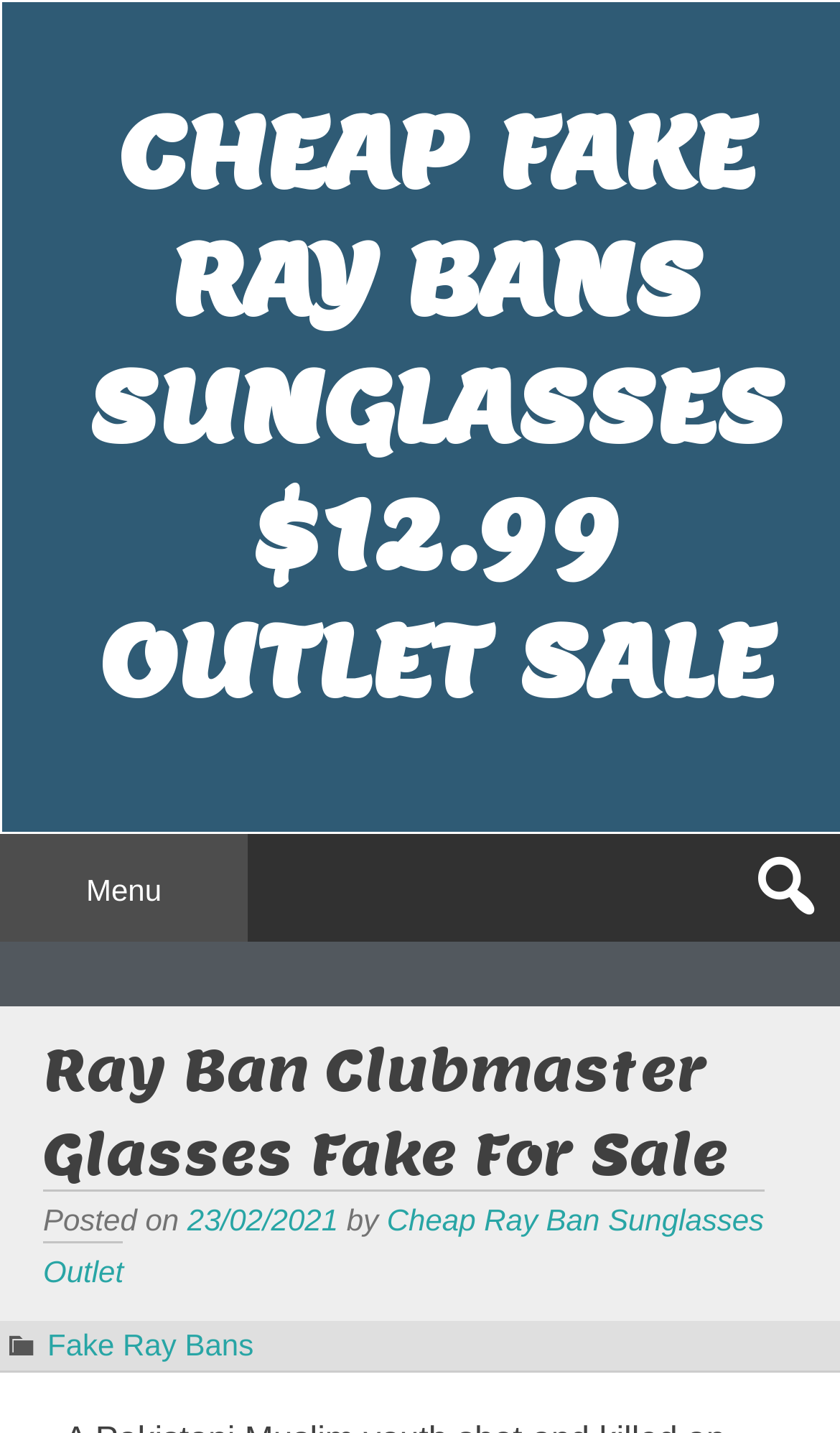Provide a thorough description of this webpage.

The webpage is about Ray Ban Clubmaster Glasses Fake For Sale, with a prominent heading "CHEAP FAKE RAY BANS SUNGLASSES $12.99 OUTLET SALE" located near the top of the page. Below this heading, there is a link with the same text. 

On the top-left corner, there is a "Skip to content" link. A "Menu" button is positioned near the top-left corner, slightly below the "Skip to content" link. 

The main content area is divided into sections. The first section has a heading "Ray Ban Clubmaster Glasses Fake For Sale" and is located near the top-center of the page. Below this heading, there is a line of text that includes the date "23/02/2021" and the text "by" and "Cheap Ray Ban Sunglasses Outlet". 

On the bottom-center of the page, there is a link "Fake Ray Bans".